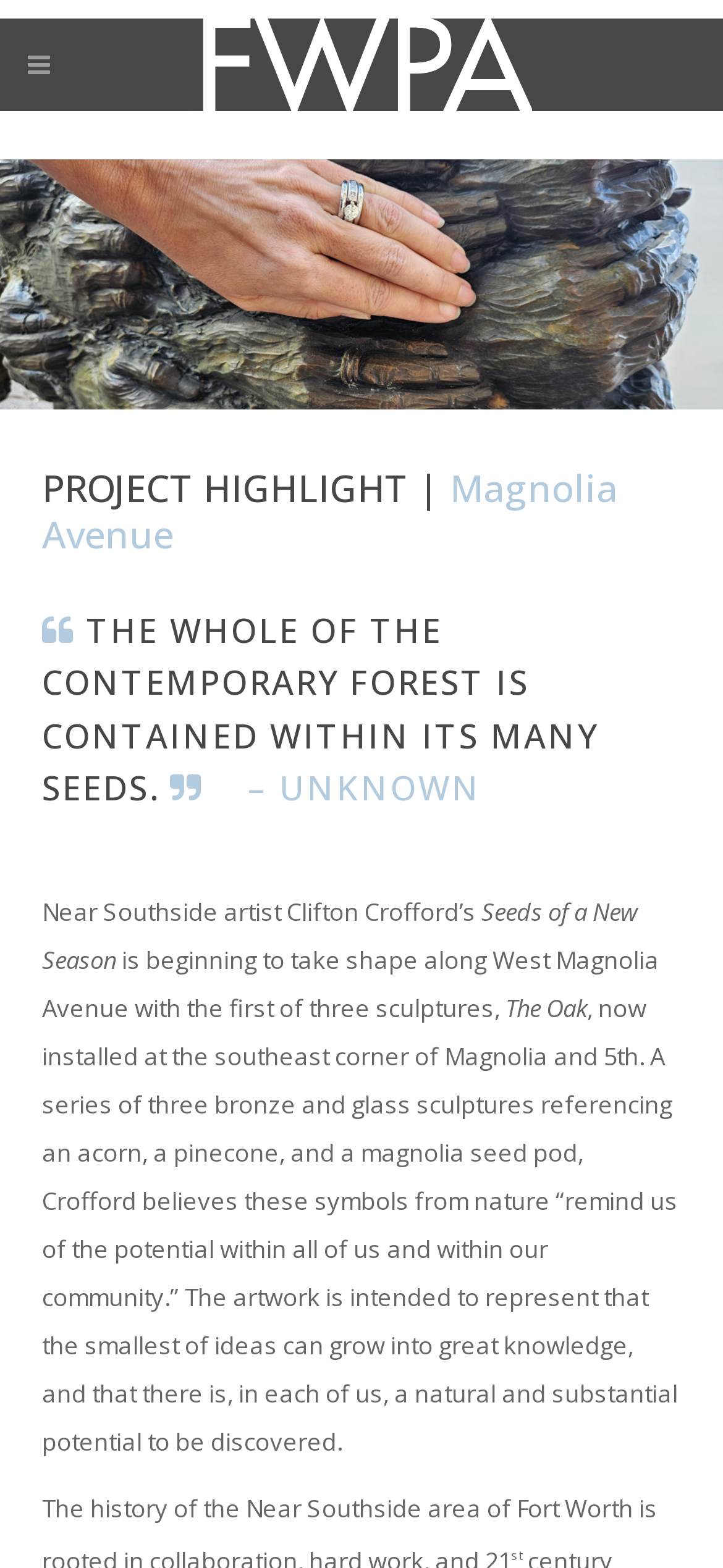Please find the bounding box for the UI element described by: "alt="Logo"".

[0.263, 0.012, 0.737, 0.071]